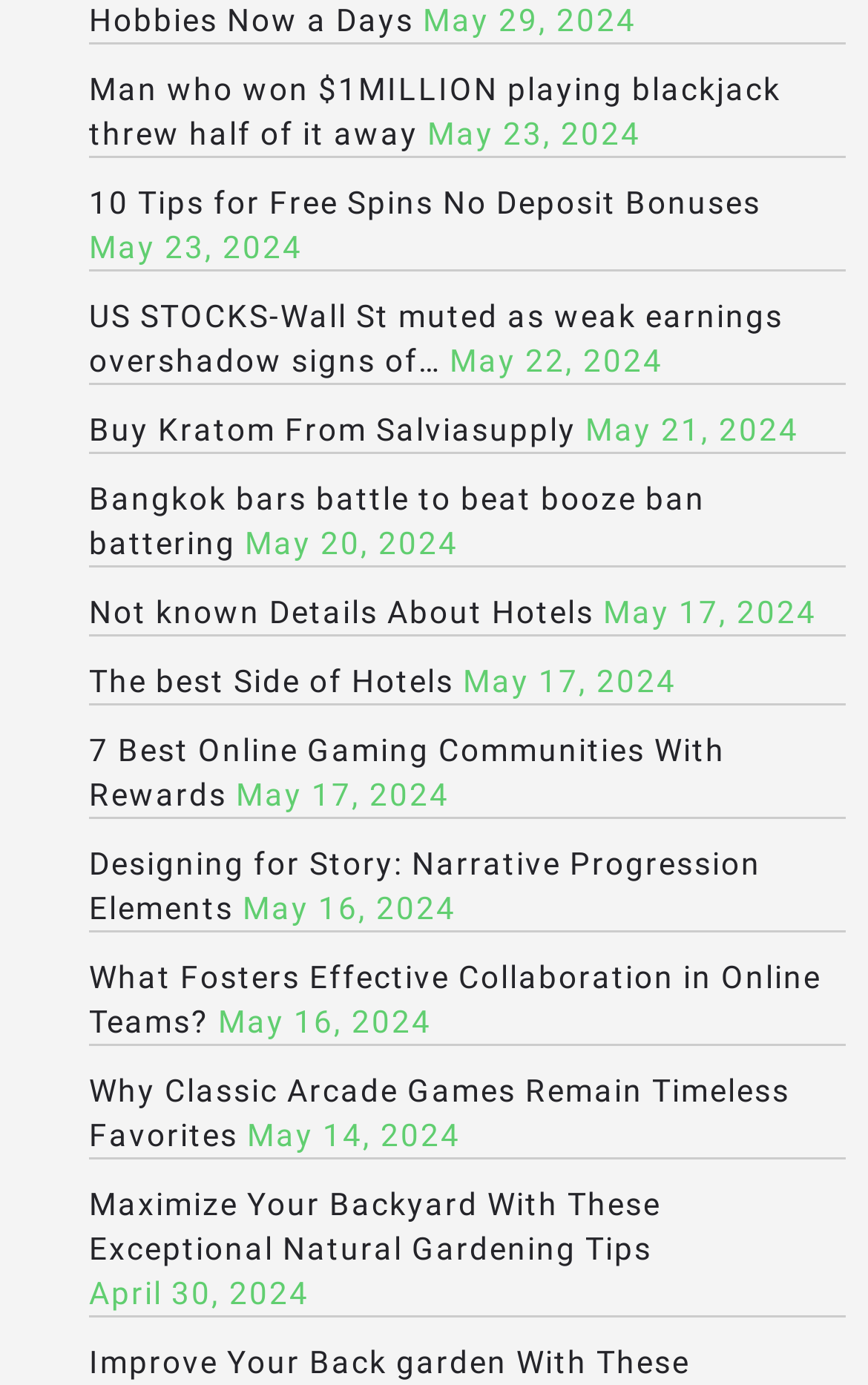Please identify the bounding box coordinates of the element's region that needs to be clicked to fulfill the following instruction: "Check the news about US stocks". The bounding box coordinates should consist of four float numbers between 0 and 1, i.e., [left, top, right, bottom].

[0.103, 0.215, 0.903, 0.273]